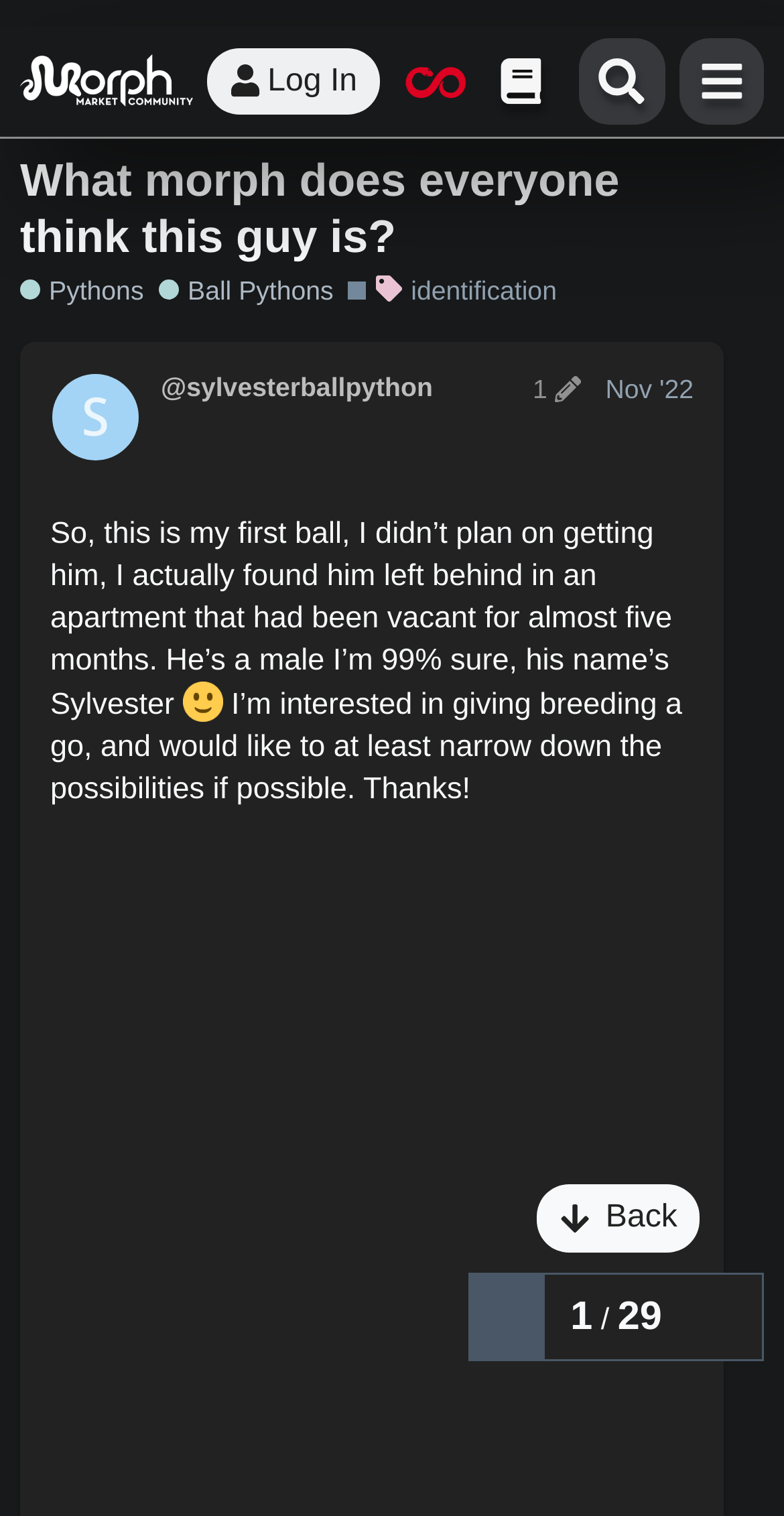Find and specify the bounding box coordinates that correspond to the clickable region for the instruction: "View post edit history".

[0.664, 0.23, 0.755, 0.25]